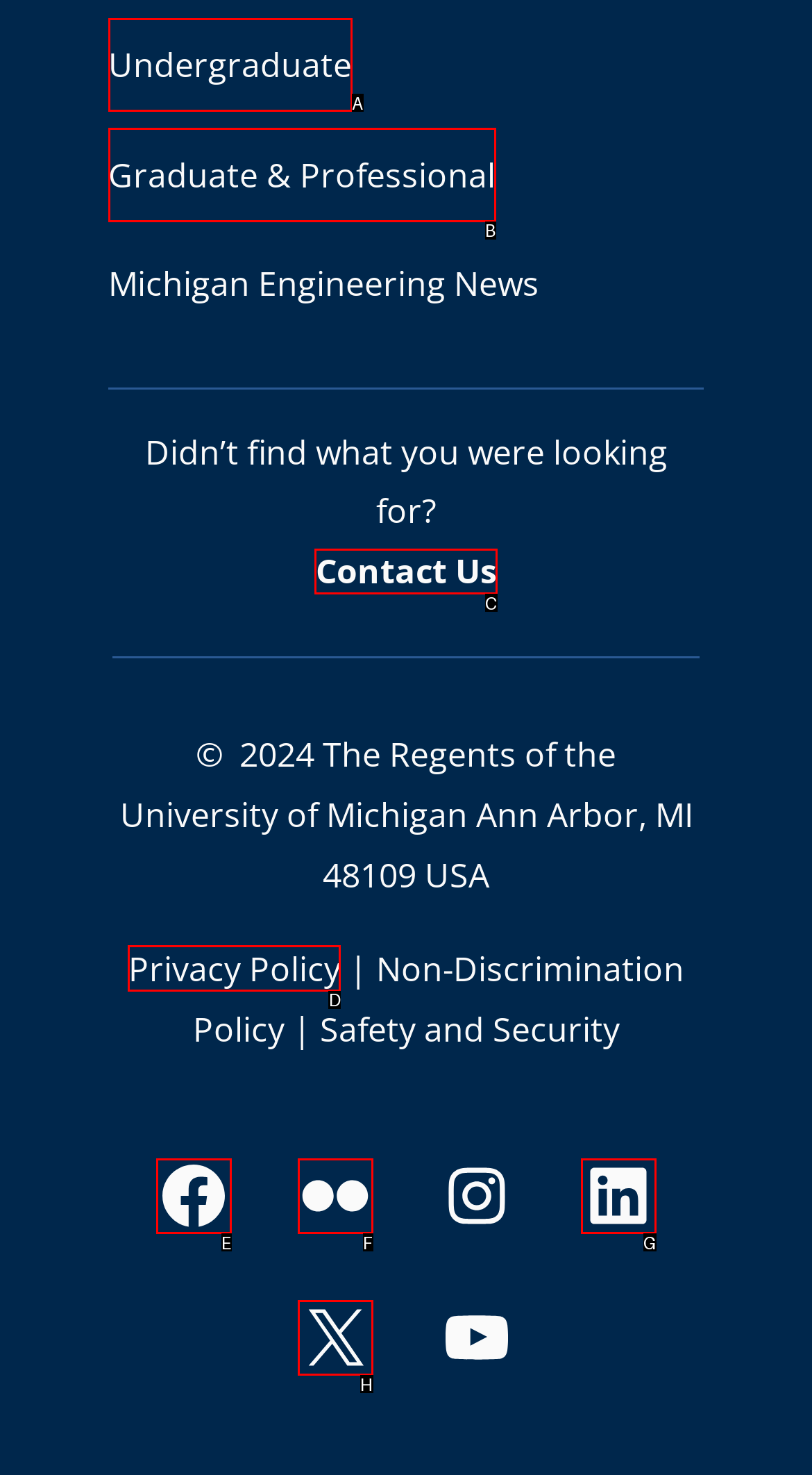Indicate the UI element to click to perform the task: Contact Us. Reply with the letter corresponding to the chosen element.

C